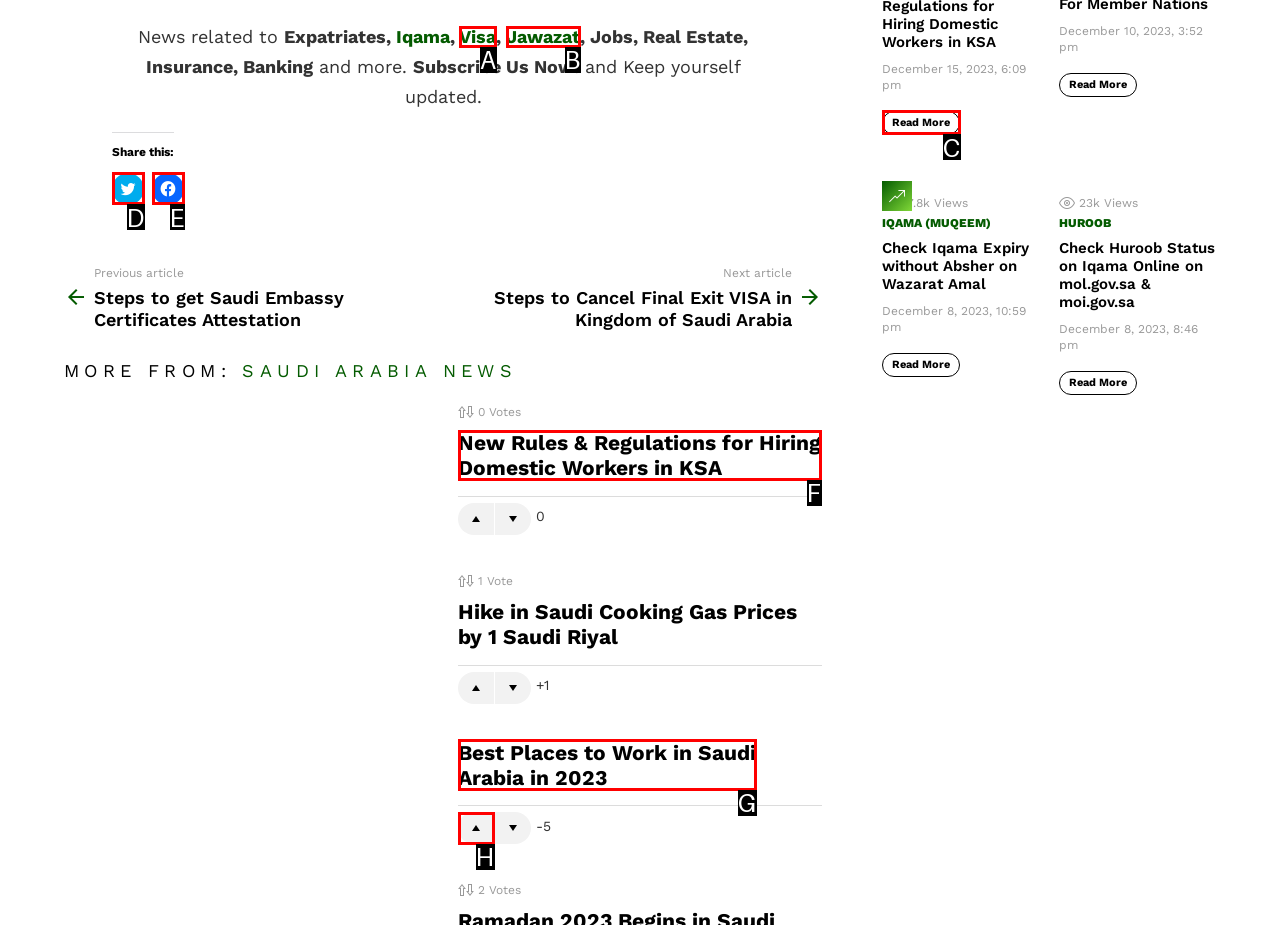Using the description: Read More, find the corresponding HTML element. Provide the letter of the matching option directly.

C